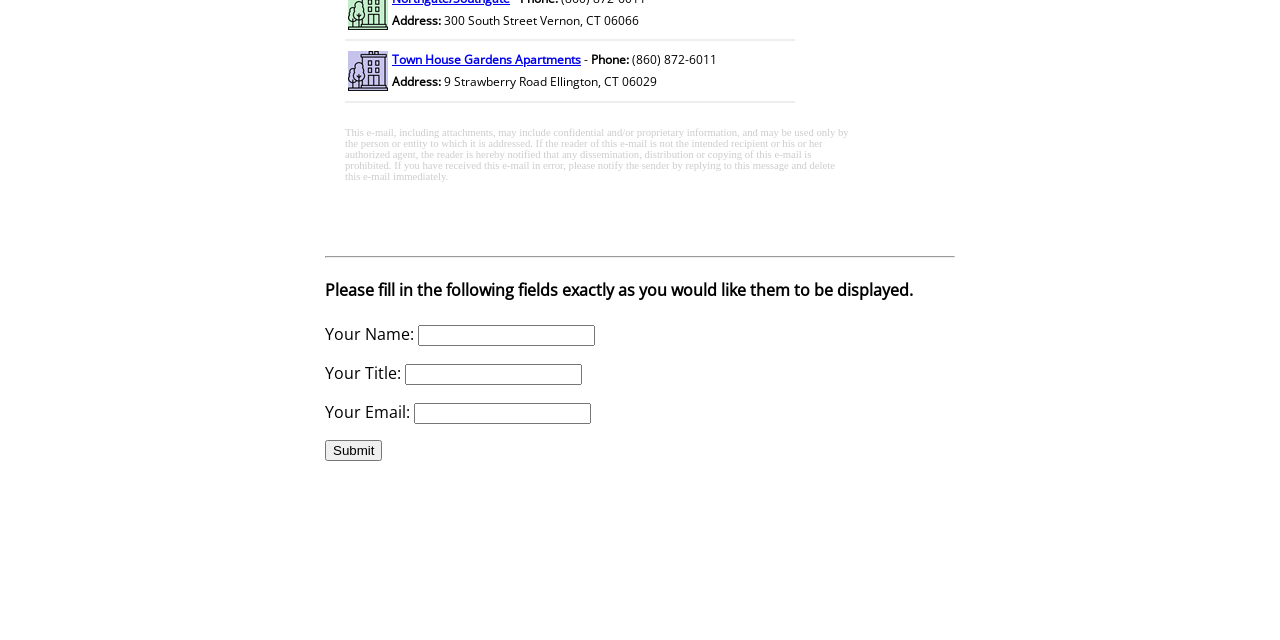Locate the bounding box of the UI element defined by this description: "parent_node: Your Email: name="email"". The coordinates should be given as four float numbers between 0 and 1, formatted as [left, top, right, bottom].

[0.323, 0.629, 0.462, 0.662]